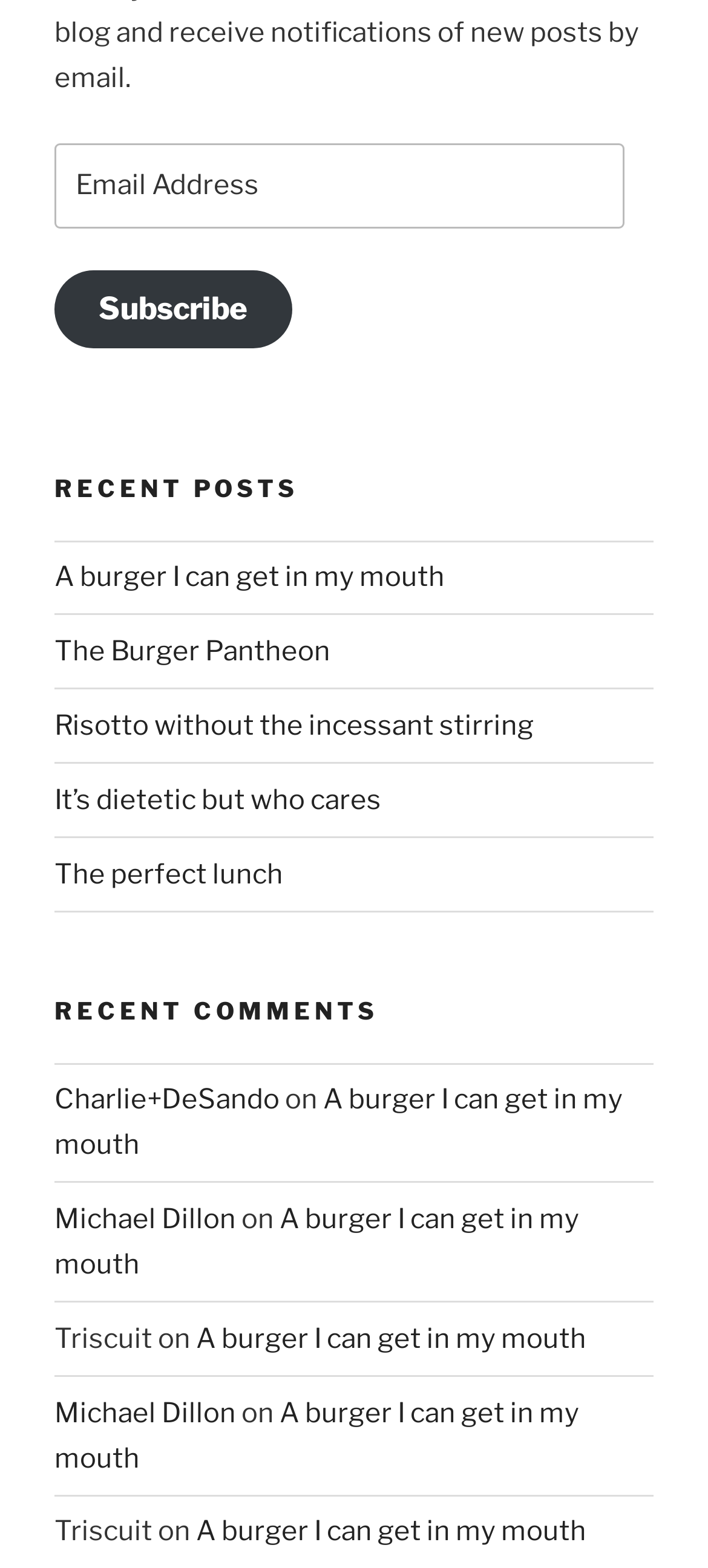Using the information shown in the image, answer the question with as much detail as possible: What is the purpose of the textbox?

I saw a textbox with a label 'Email Address' and a button 'Subscribe' next to it. This suggests that the textbox is used to enter an email address for subscription purposes.